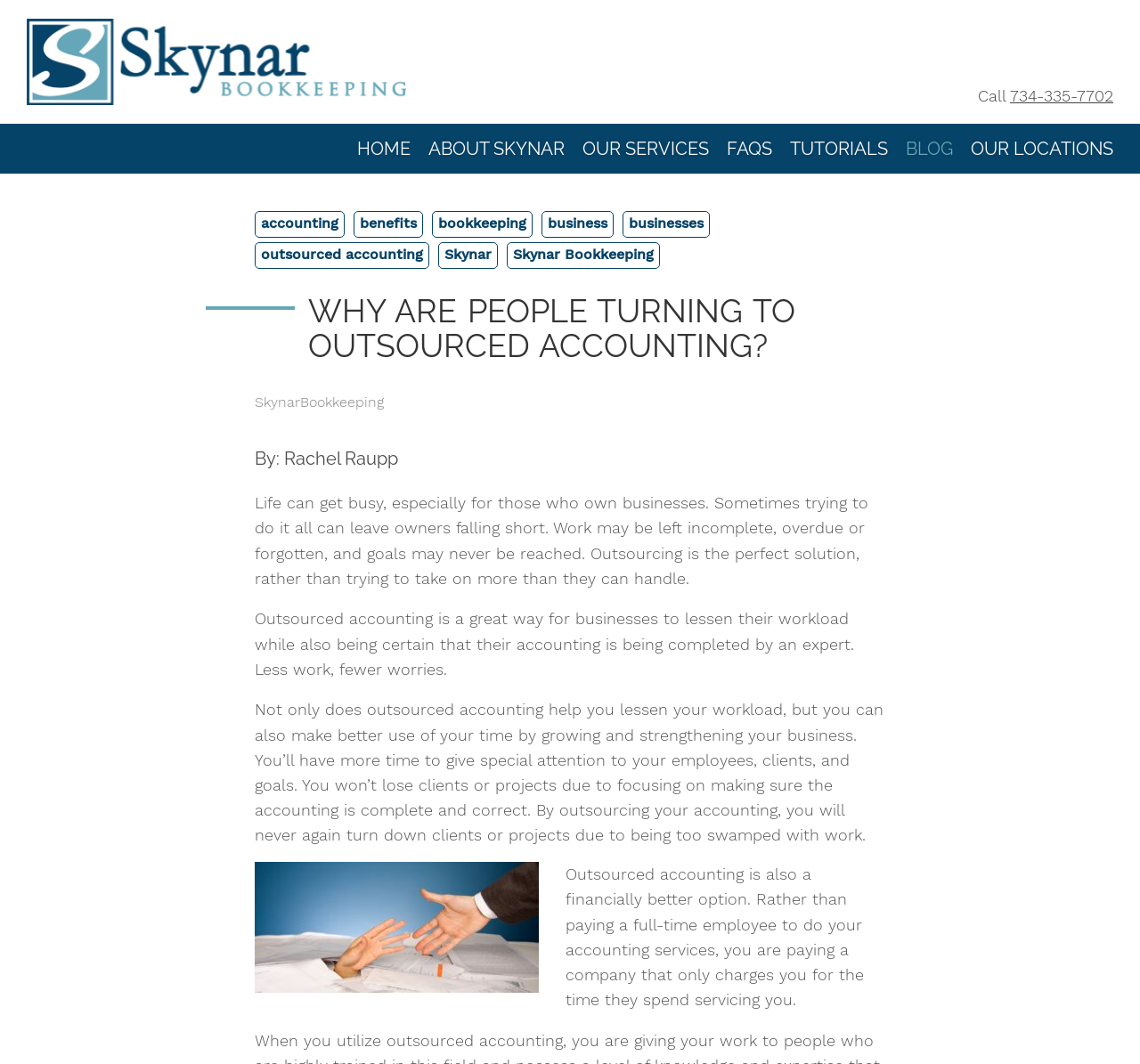Respond with a single word or phrase to the following question:
What are the services provided?

Accounting, Bookkeeping, etc.